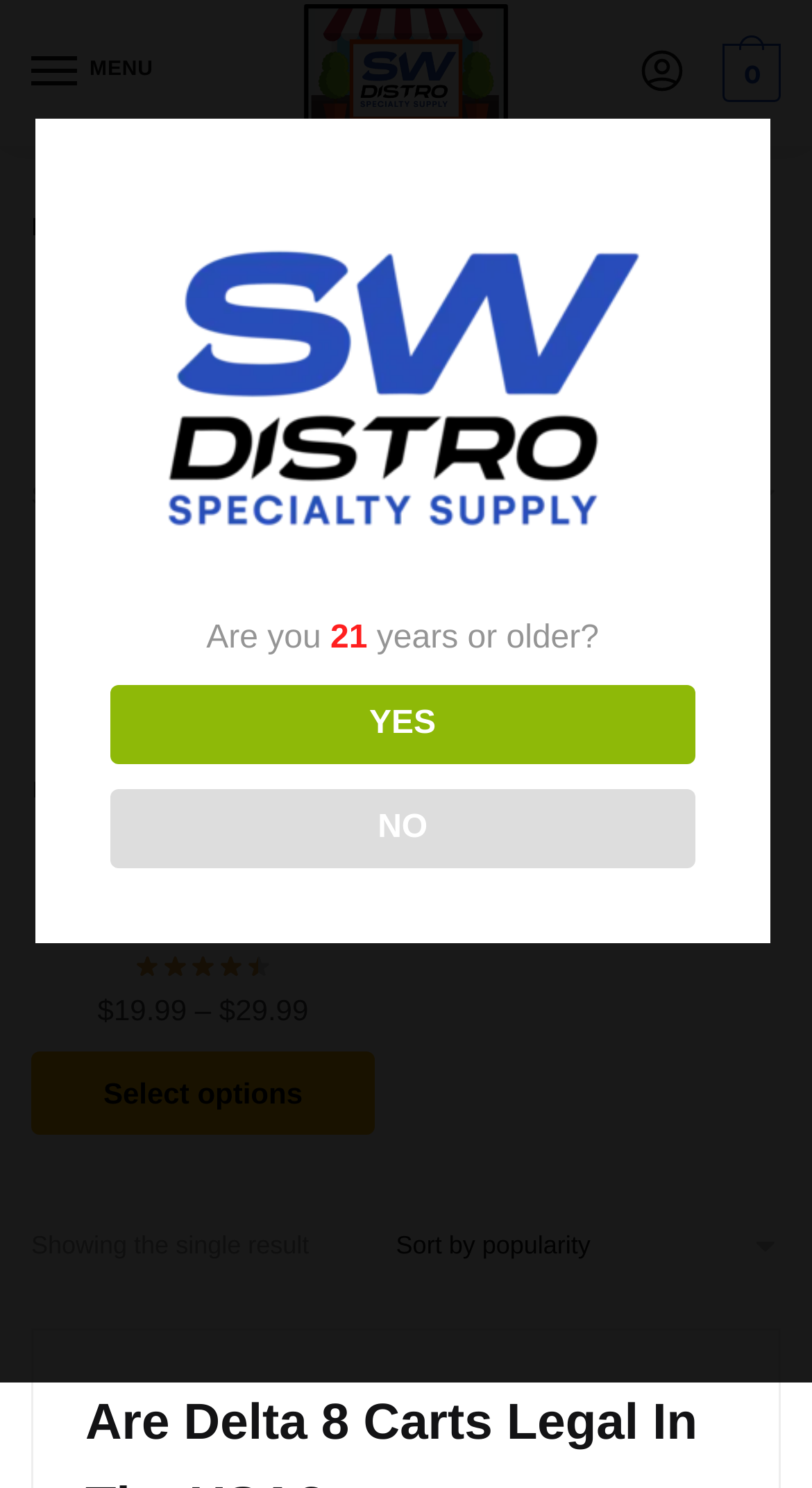Please find the bounding box coordinates of the element that needs to be clicked to perform the following instruction: "register for the event". The bounding box coordinates should be four float numbers between 0 and 1, represented as [left, top, right, bottom].

None